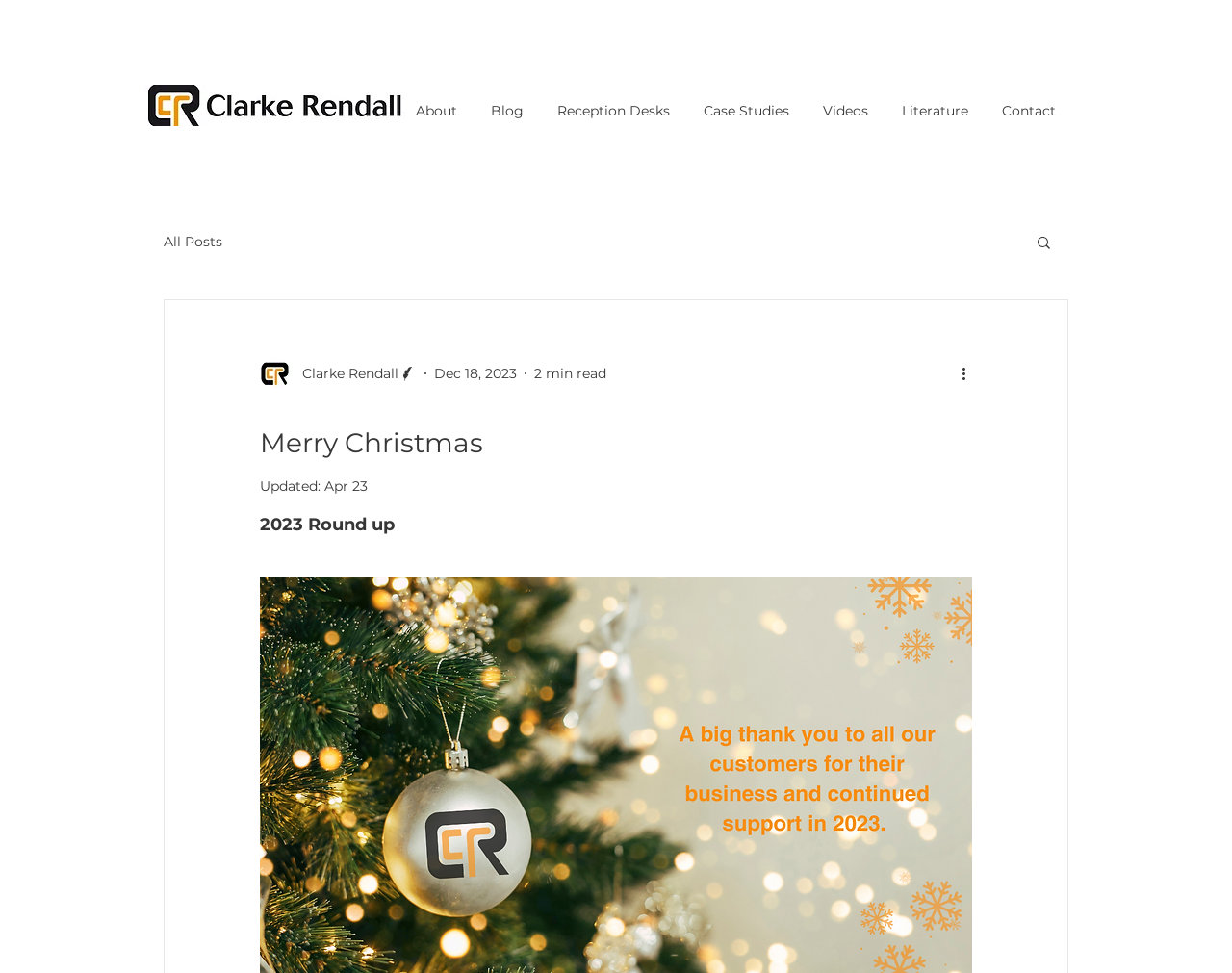What is the author's name of the blog post?
Using the details from the image, give an elaborate explanation to answer the question.

I found the generic element 'Clarke Rendall' under the link element 'Writer's picture Clarke Rendall Writer', which is a child of the navigation element 'blog'.